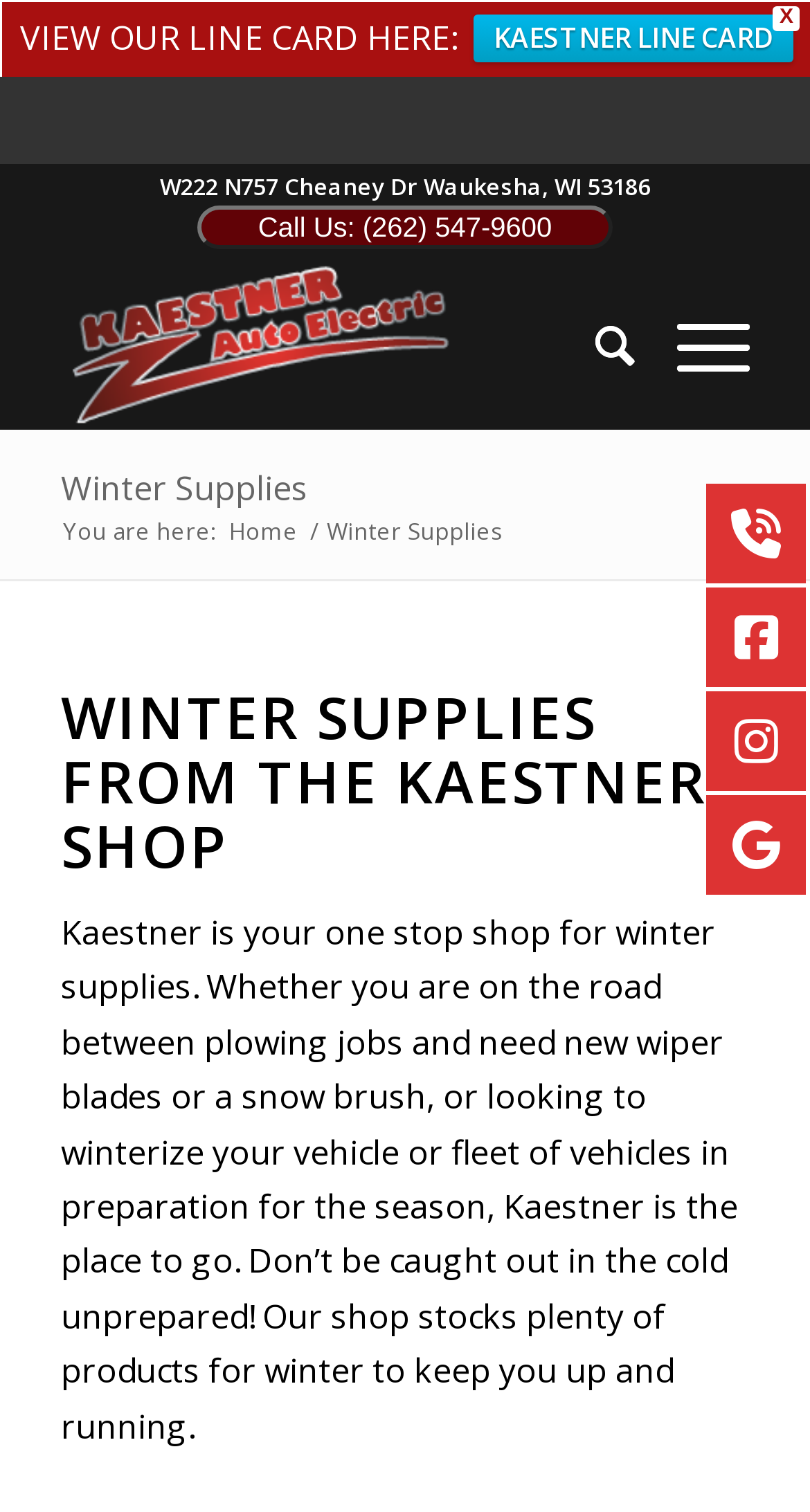Please identify the bounding box coordinates of the clickable element to fulfill the following instruction: "Close the current window". The coordinates should be four float numbers between 0 and 1, i.e., [left, top, right, bottom].

[0.955, 0.004, 0.987, 0.021]